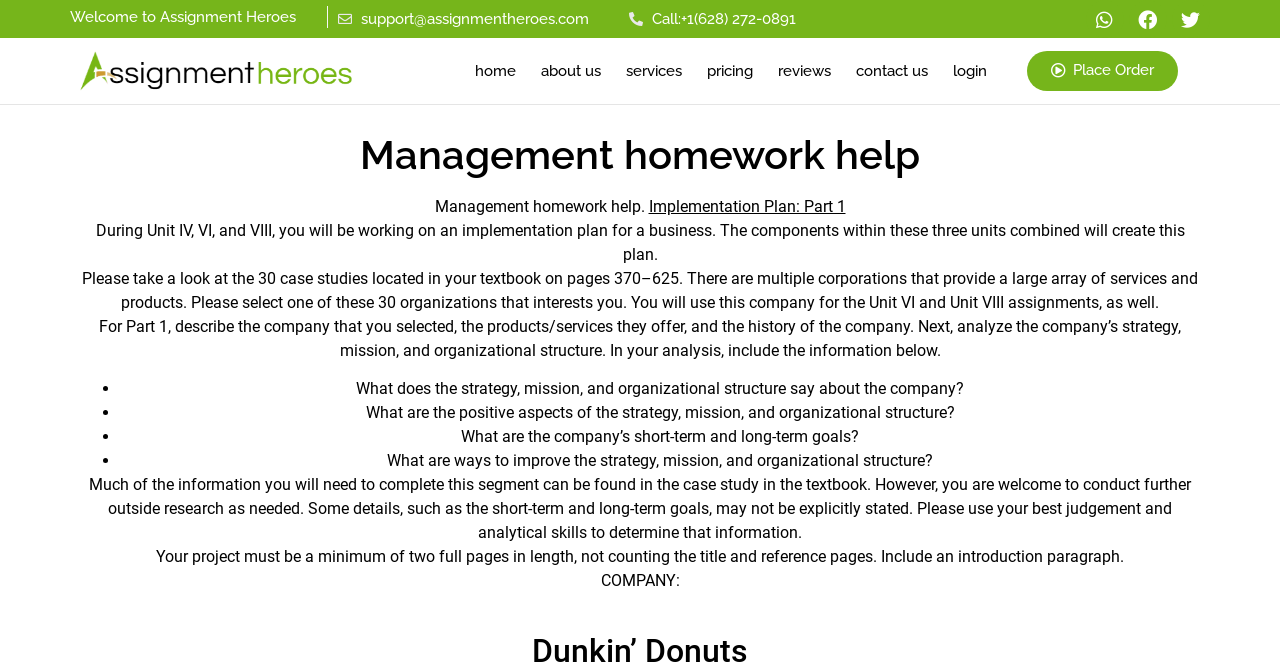Specify the bounding box coordinates of the region I need to click to perform the following instruction: "Click on the 'Place Order' button". The coordinates must be four float numbers in the range of 0 to 1, i.e., [left, top, right, bottom].

[0.802, 0.076, 0.92, 0.136]